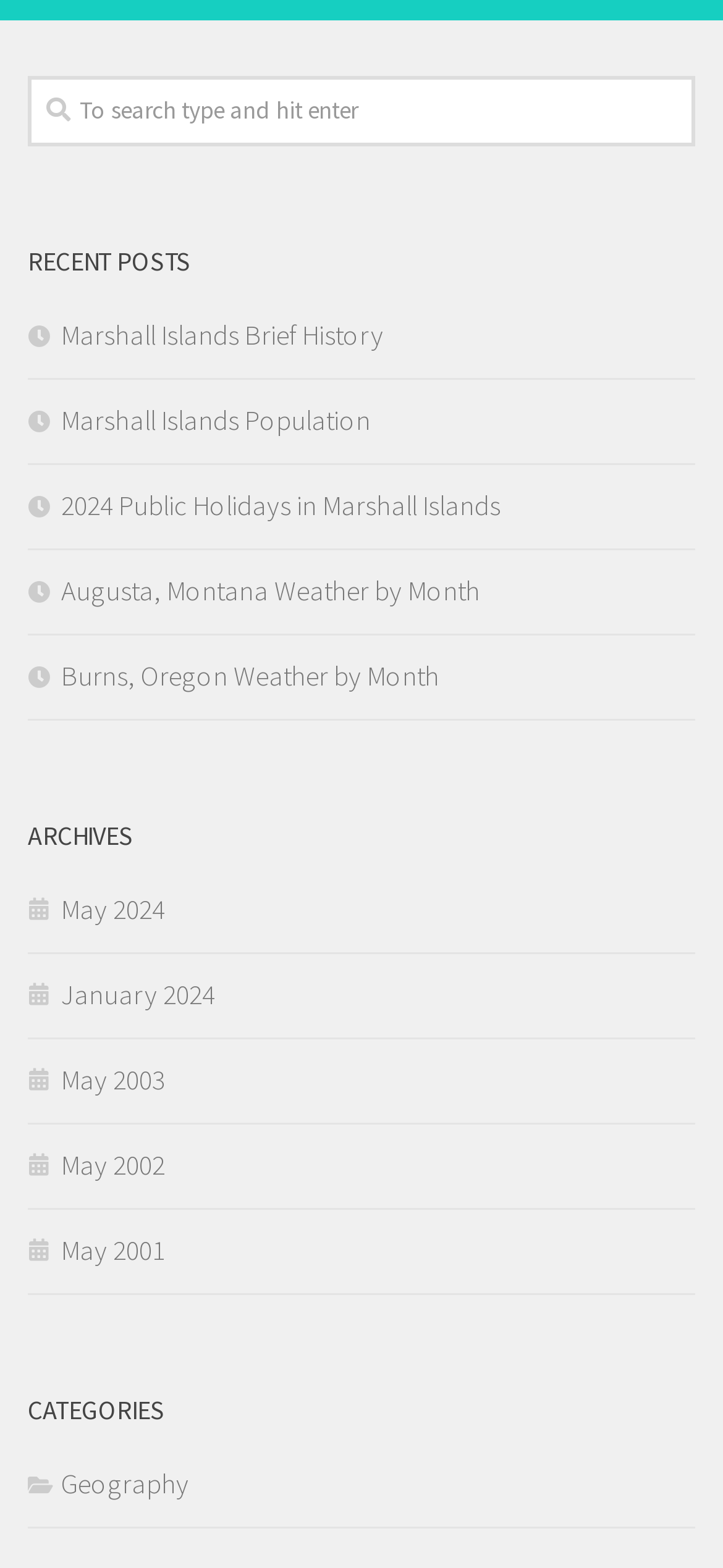Please predict the bounding box coordinates (top-left x, top-left y, bottom-right x, bottom-right y) for the UI element in the screenshot that fits the description: Marshall Islands Population

[0.038, 0.256, 0.513, 0.279]